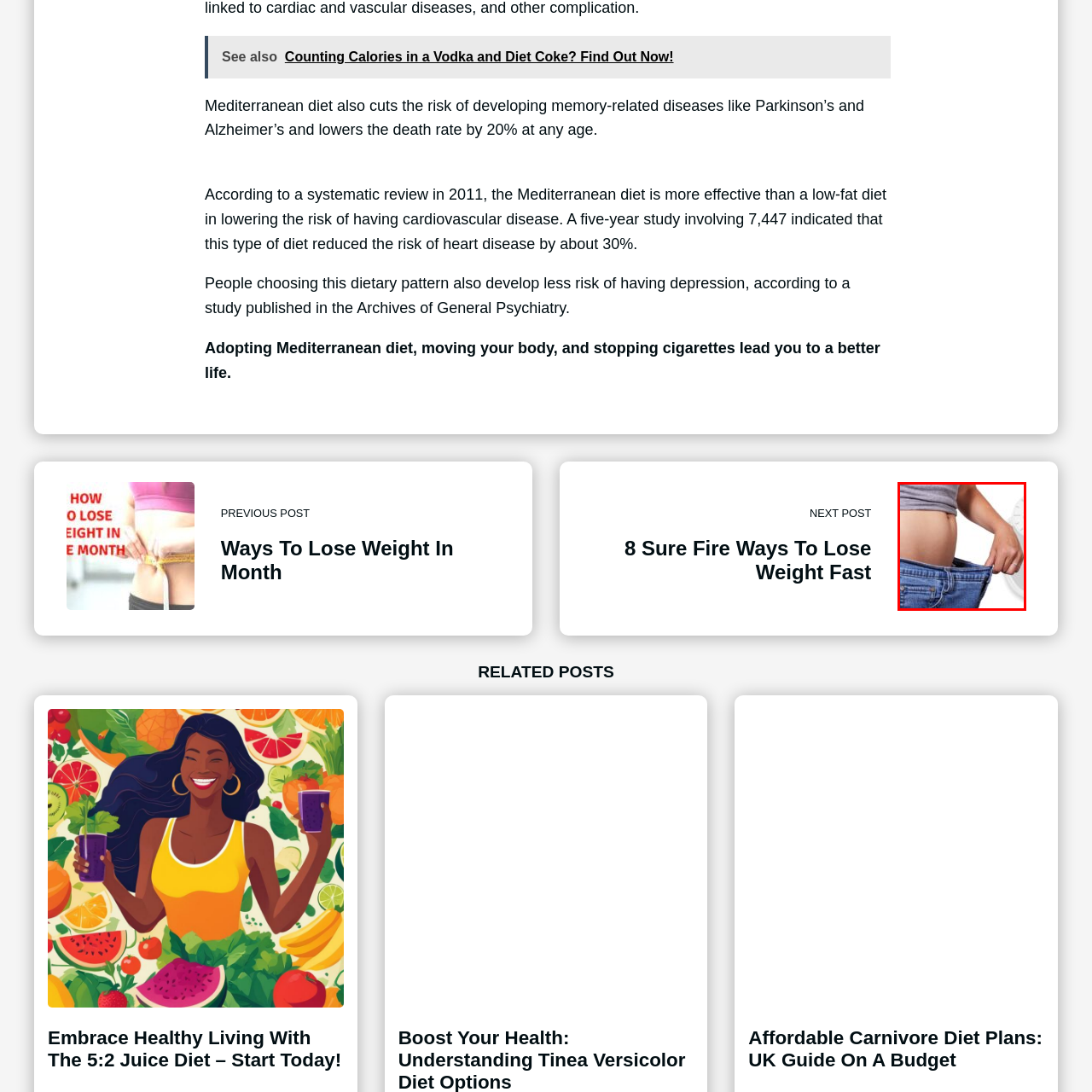What is the likely topic of the blog post?
Review the image area surrounded by the red bounding box and give a detailed answer to the question.

The image aligns with the blog post titled '8 Sure Fire Ways To Lose Weight Fast', which likely provides effective tips for achieving weight loss and maintaining a healthier lifestyle.